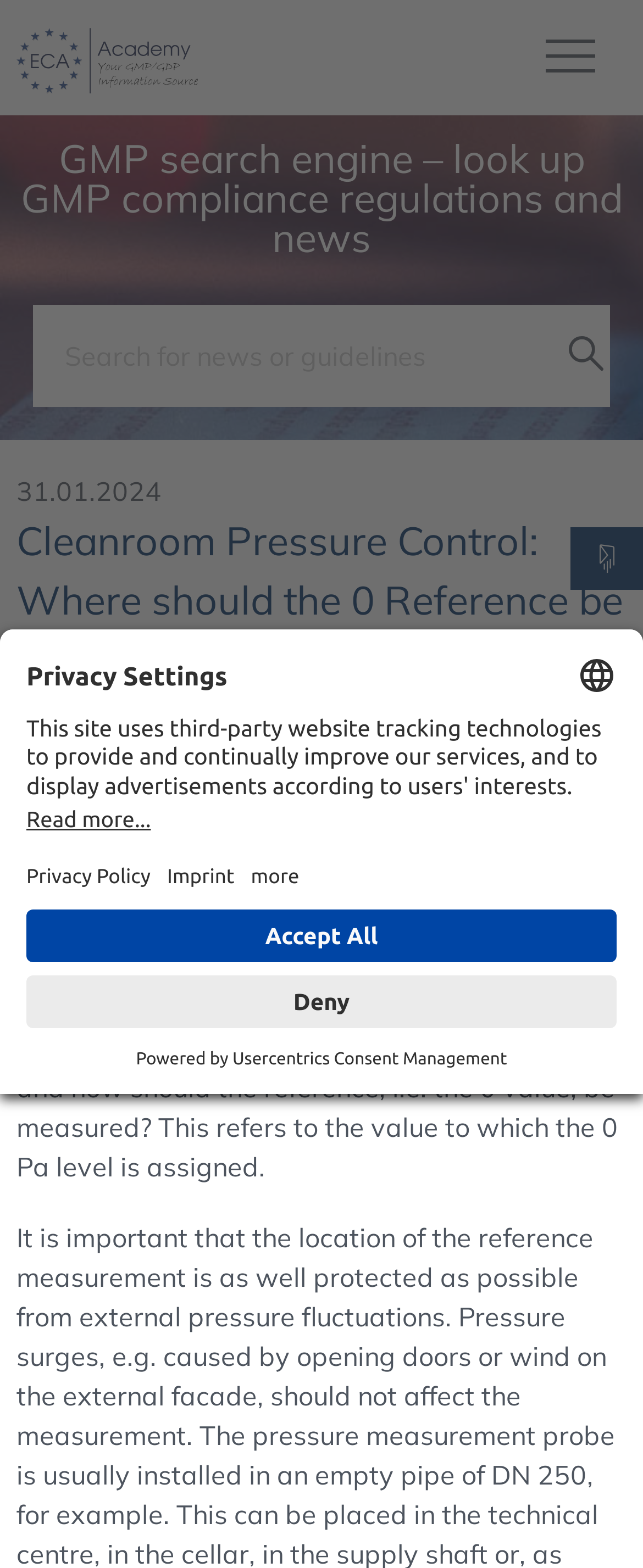What is the main topic of this webpage?
Answer the question with a thorough and detailed explanation.

Based on the webpage content, the main topic is about cleanroom pressure control, specifically discussing the concept of cleanroom classes, zones, and pressure levels in pharmaceutical cleanrooms.